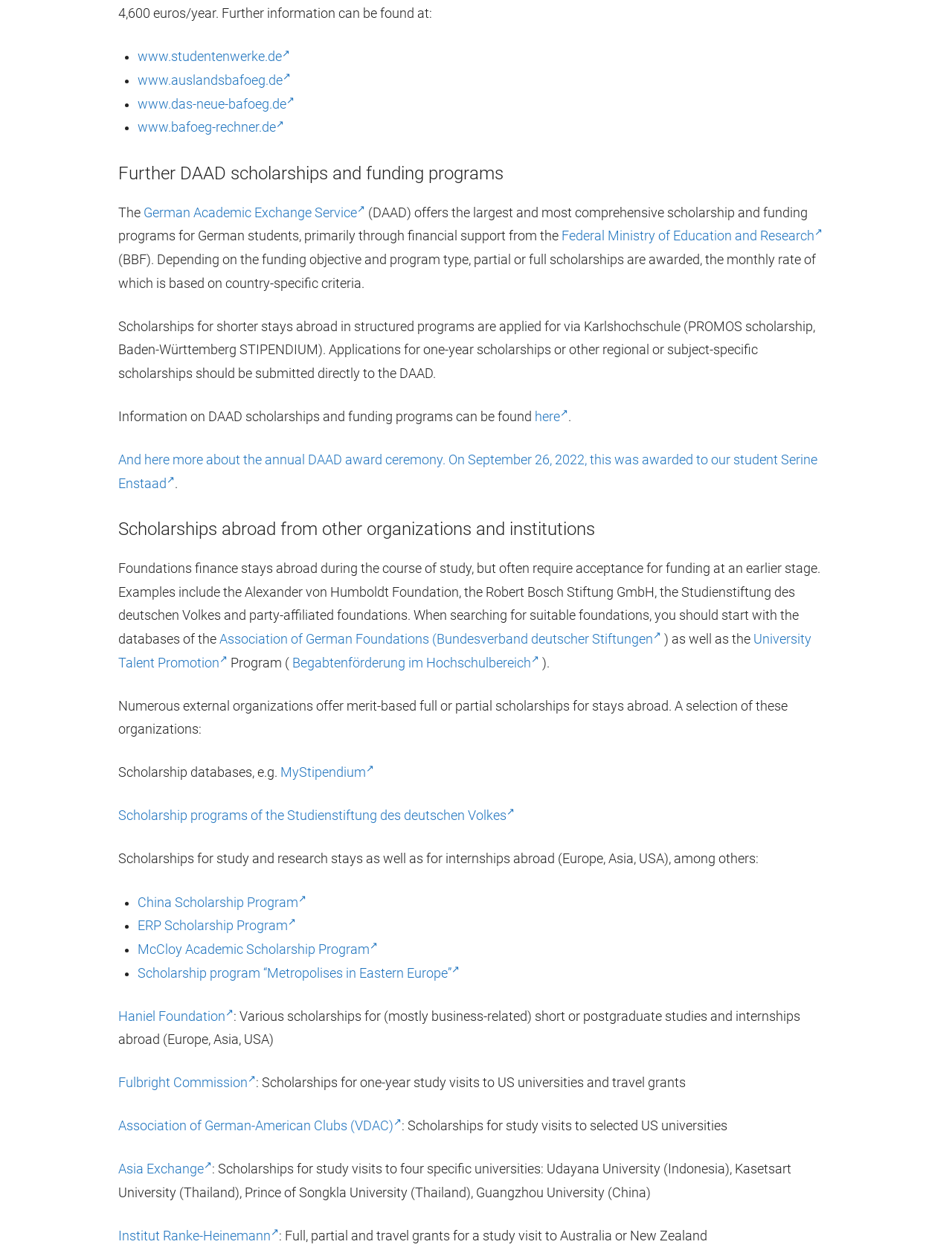Please determine the bounding box coordinates of the area that needs to be clicked to complete this task: 'visit the German Academic Exchange Service website'. The coordinates must be four float numbers between 0 and 1, formatted as [left, top, right, bottom].

[0.151, 0.163, 0.384, 0.175]